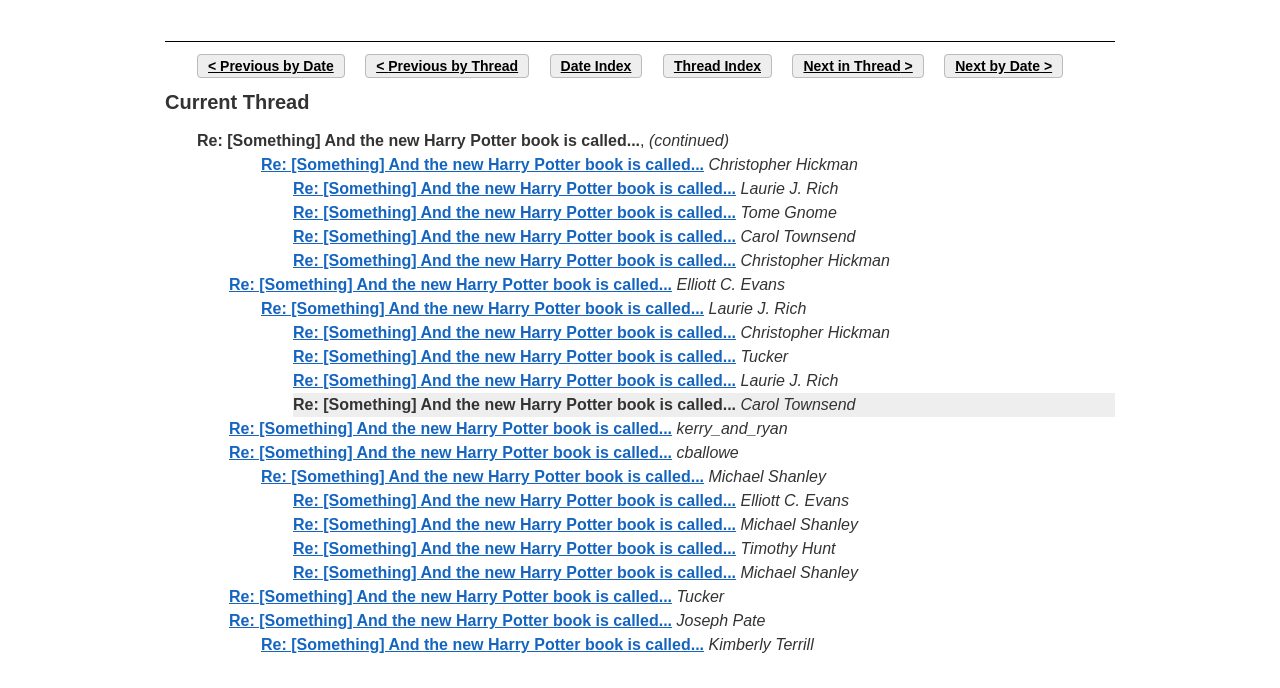Based on the element description, predict the bounding box coordinates (top-left x, top-left y, bottom-right x, bottom-right y) for the UI element in the screenshot: Date Index

[0.429, 0.079, 0.502, 0.114]